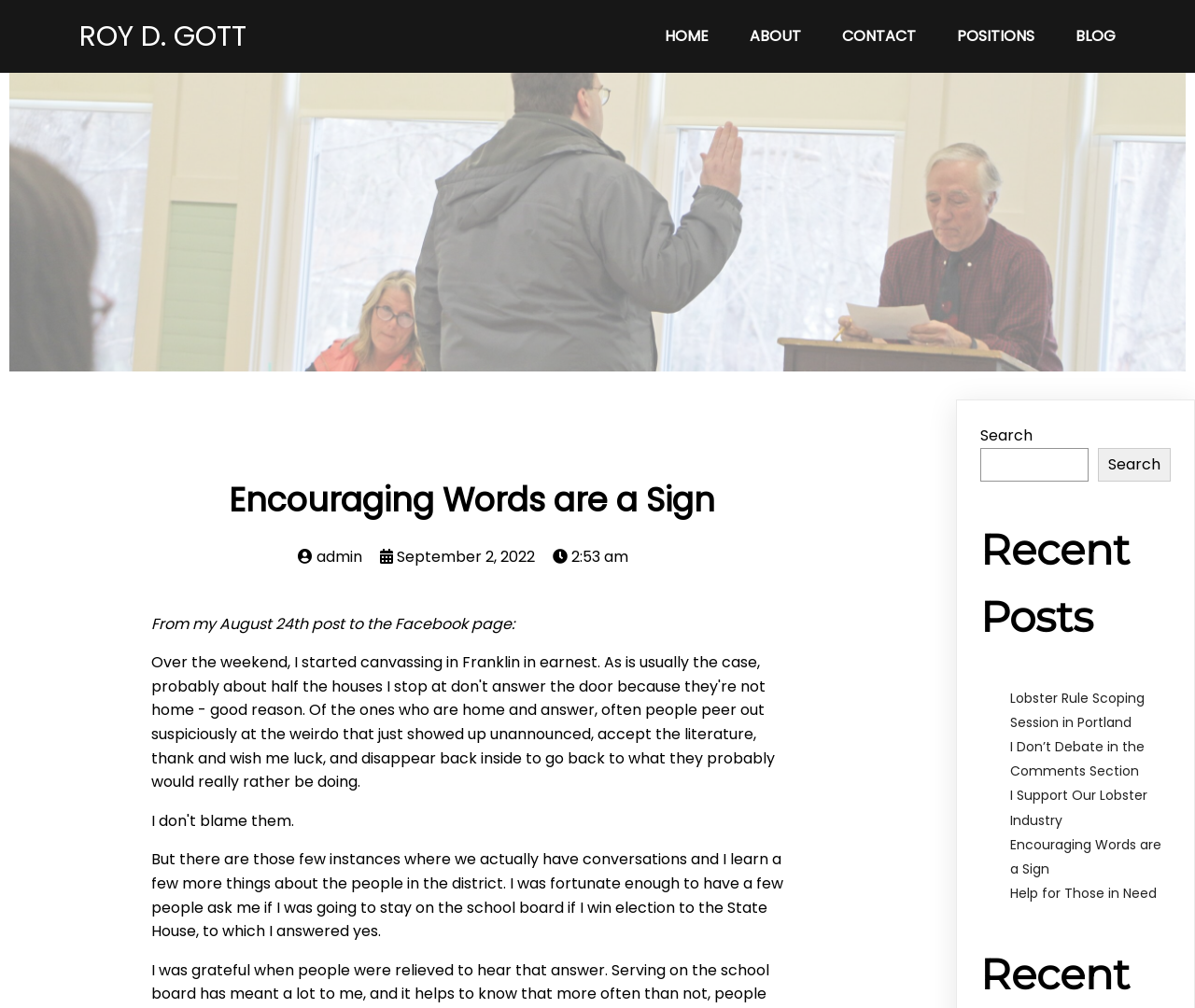Respond to the following query with just one word or a short phrase: 
What is the name of the author?

Roy D. Gott